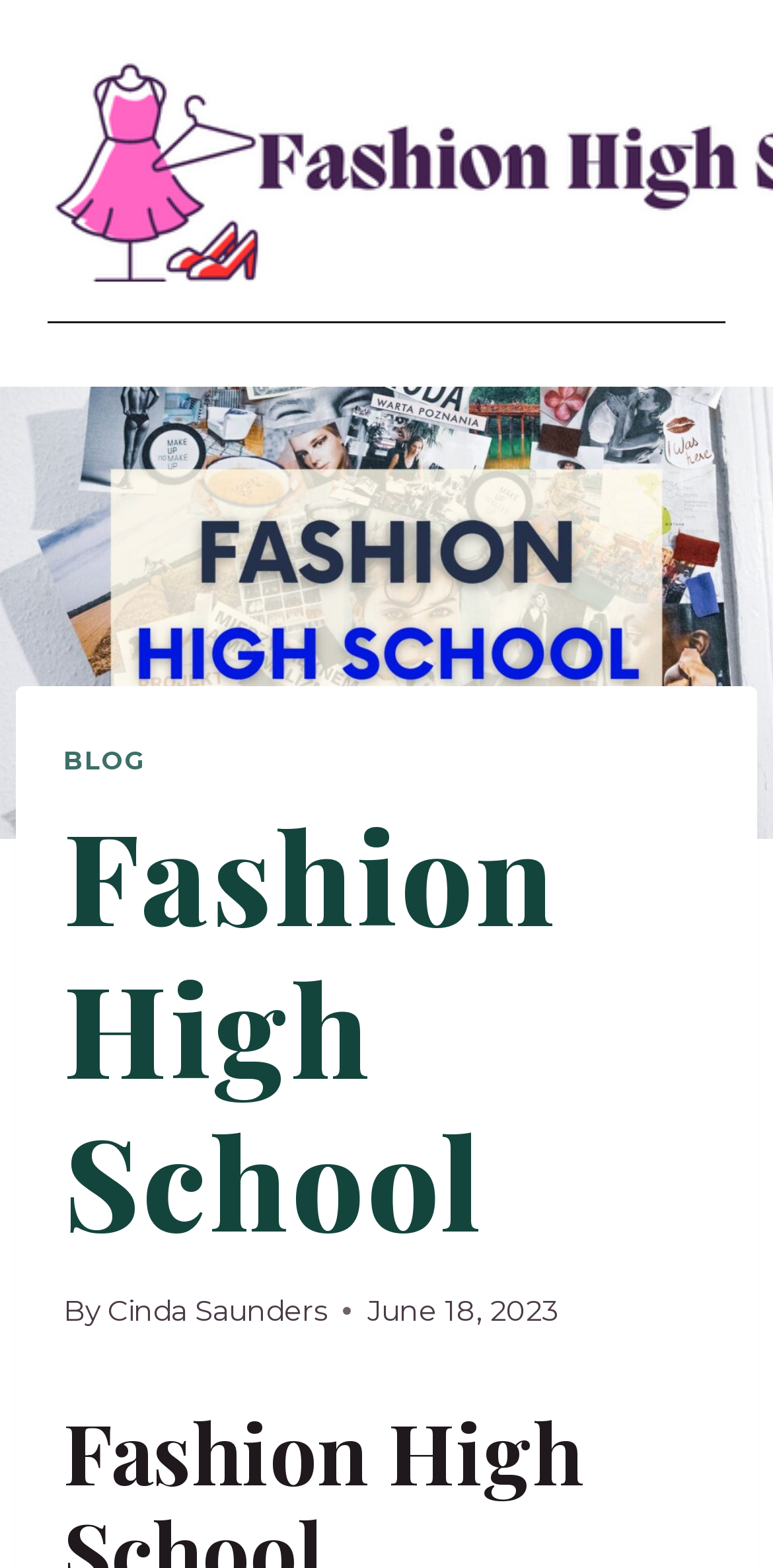Give a one-word or one-phrase response to the question: 
What is the purpose of the webpage?

To provide information about Fashion High School